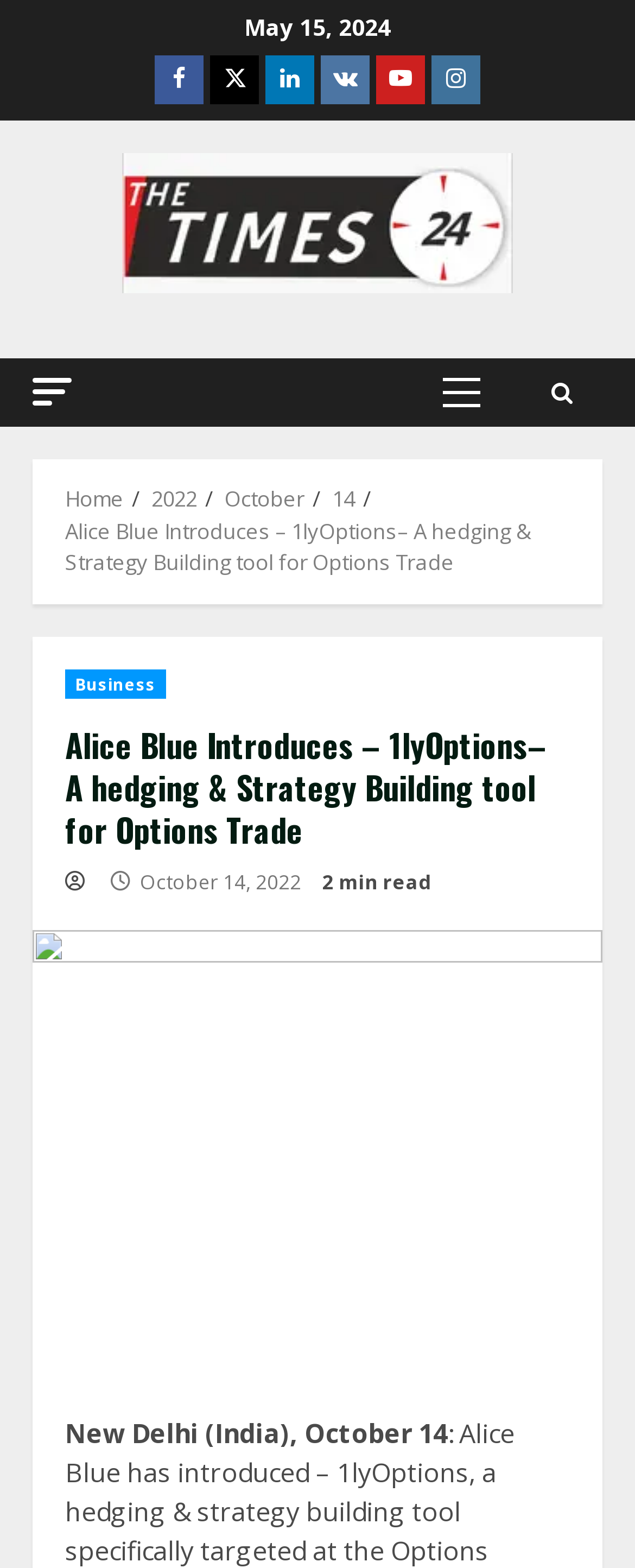What is the location mentioned in the article?
Examine the screenshot and reply with a single word or phrase.

New Delhi (India)